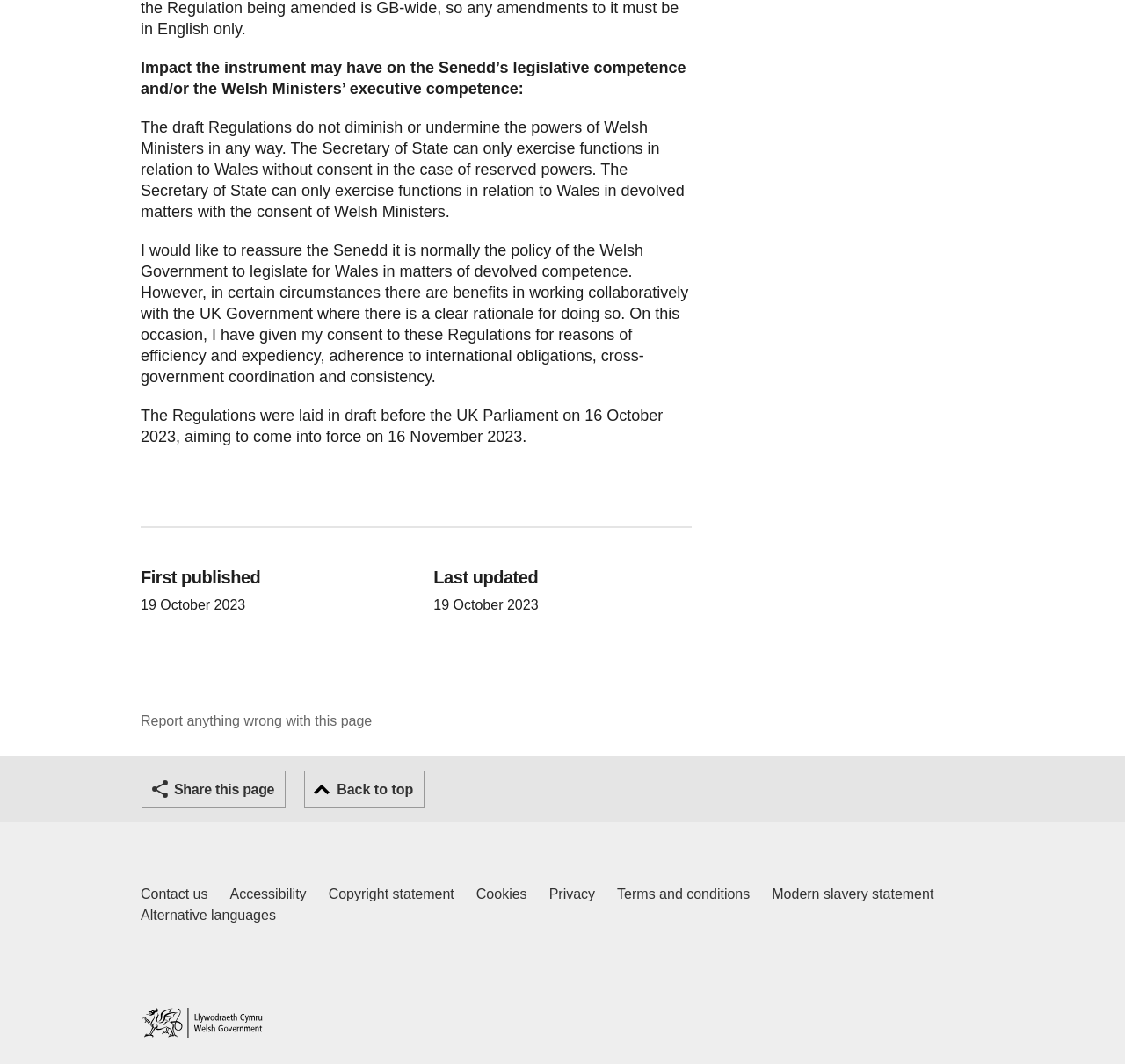Can you identify the bounding box coordinates of the clickable region needed to carry out this instruction: 'Report anything wrong with this page'? The coordinates should be four float numbers within the range of 0 to 1, stated as [left, top, right, bottom].

[0.125, 0.67, 0.331, 0.684]